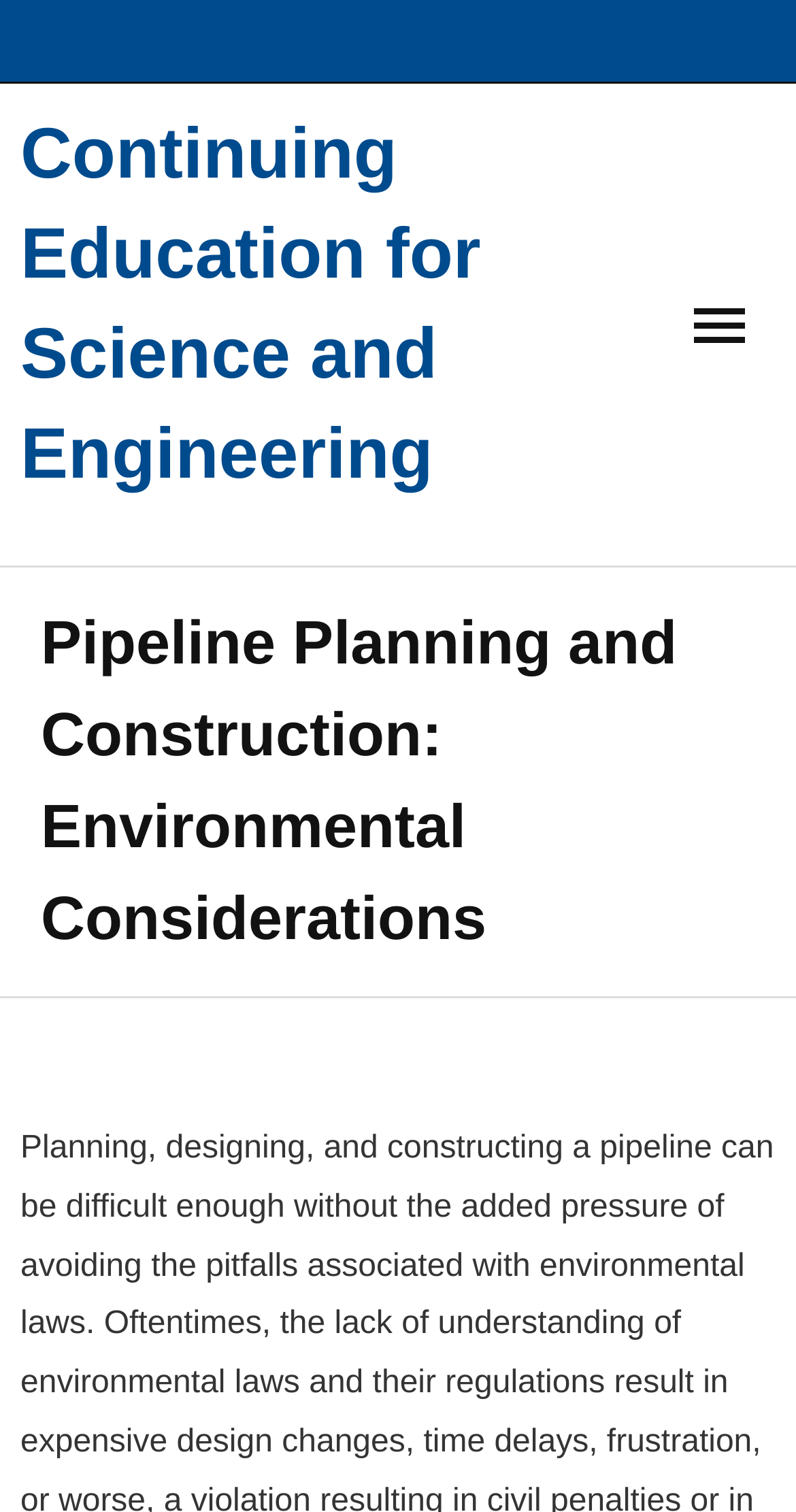What is the first link in the navigation menu?
Please look at the screenshot and answer in one word or a short phrase.

About